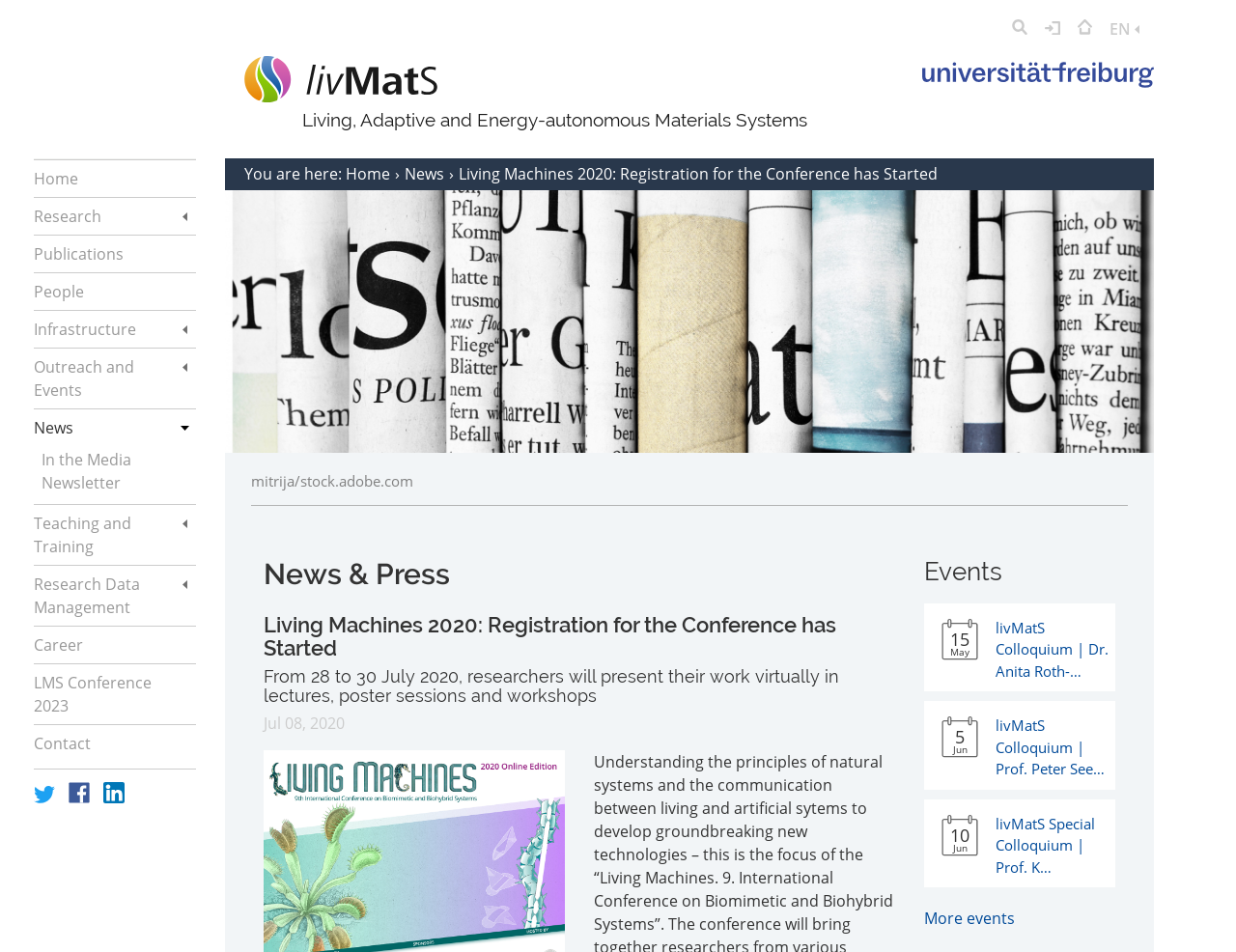Could you identify the text that serves as the heading for this webpage?

News & Press